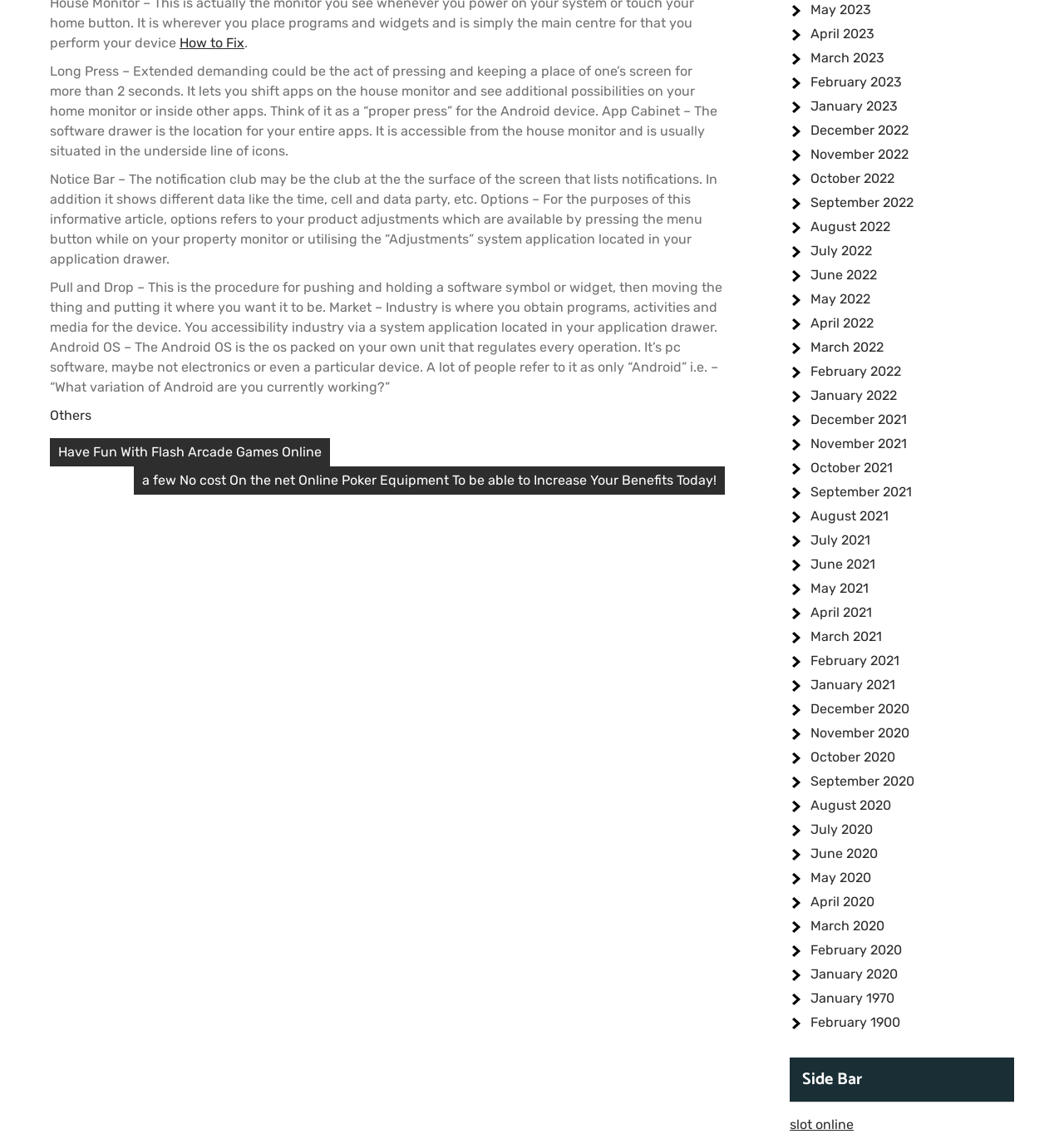What is the Android OS?
Please provide a single word or phrase as your answer based on the screenshot.

Operating system